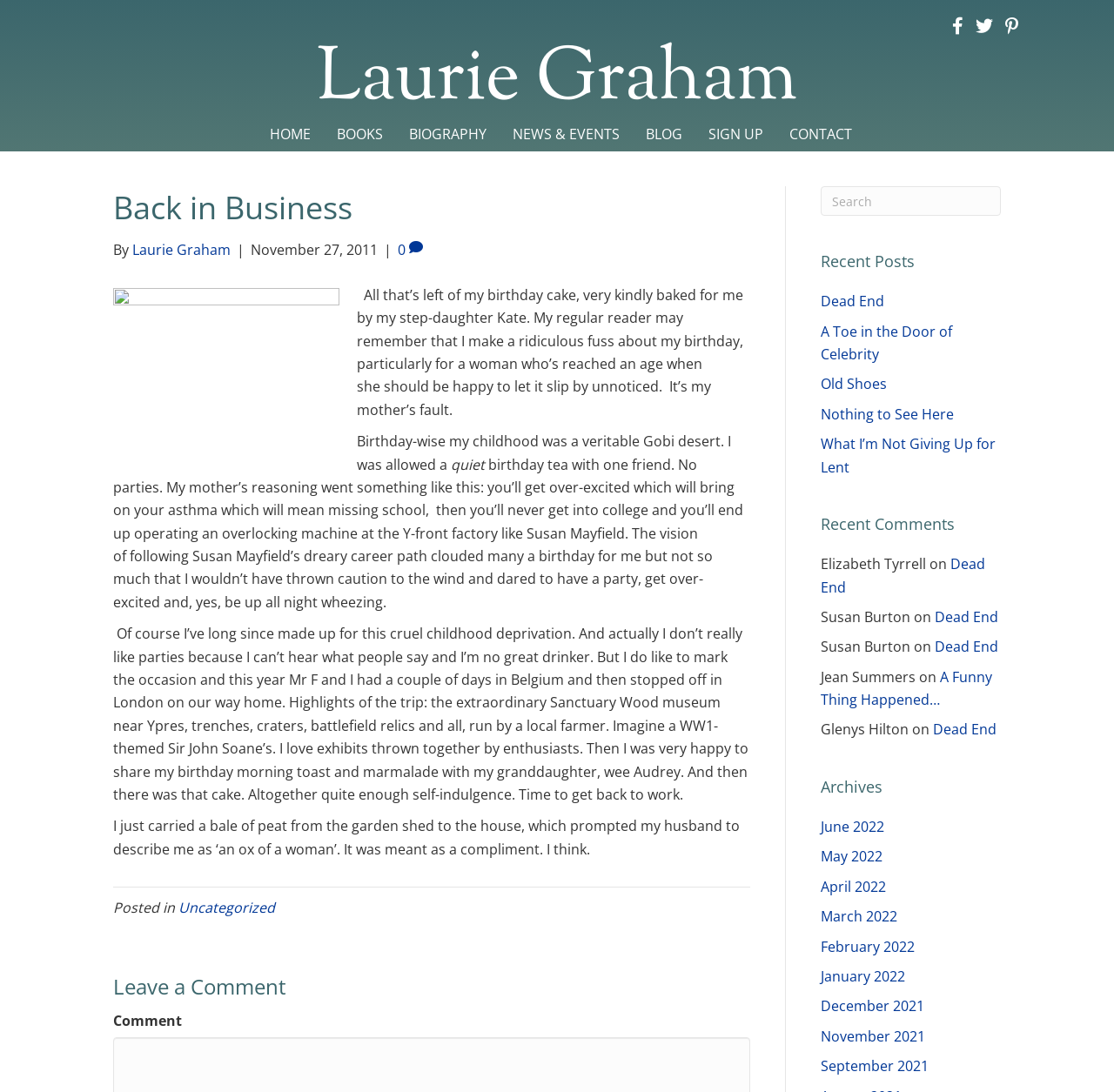Pinpoint the bounding box coordinates of the clickable element to carry out the following instruction: "Search for something."

[0.736, 0.171, 0.898, 0.198]